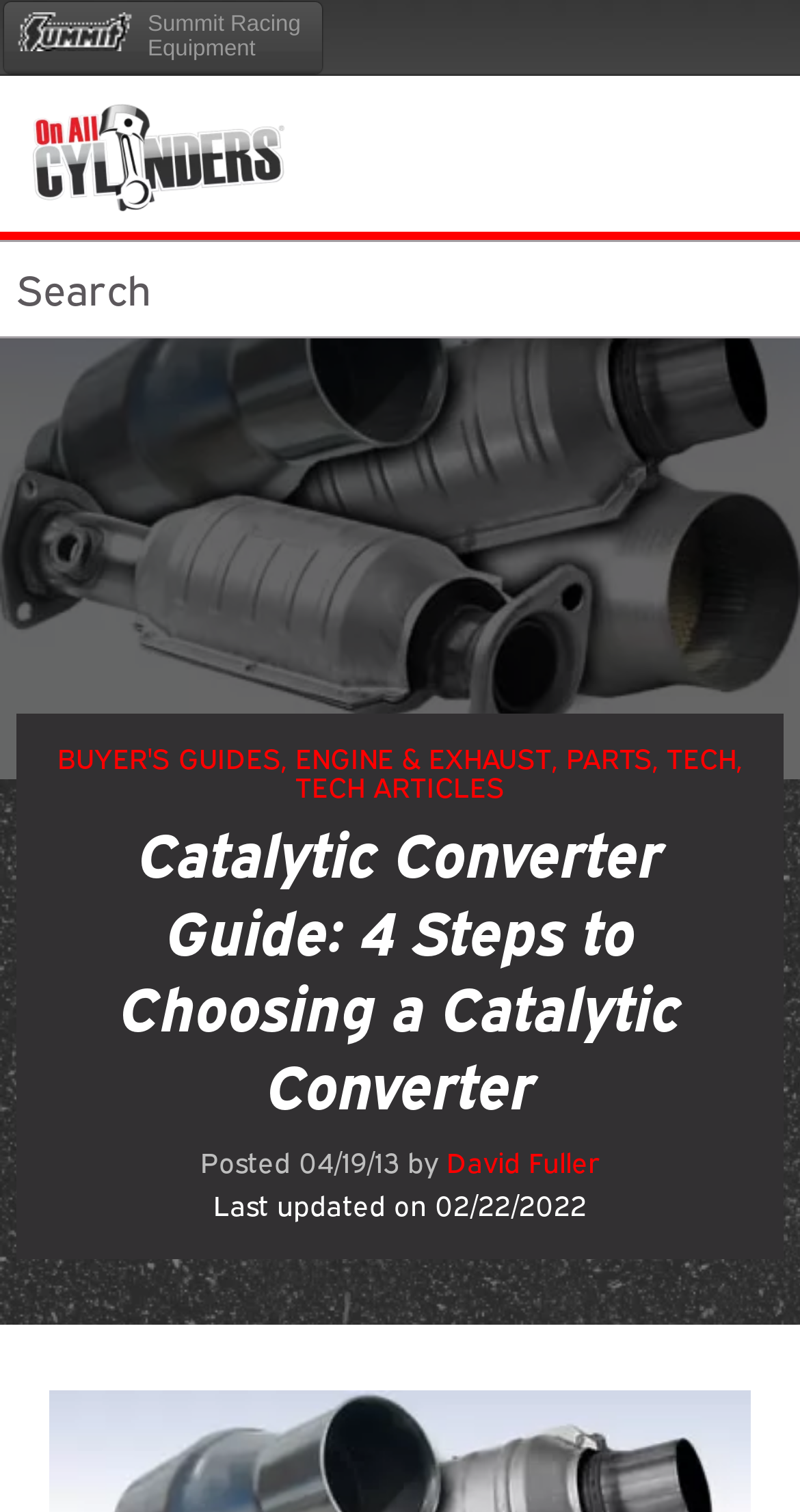Explain the contents of the webpage comprehensively.

The webpage appears to be a blog article titled "Catalytic Converter Guide: 4 Steps to Choosing a Catalytic Converter" on the OnAllCylinders website. At the top left corner, there is a logo of OnAllCylinders Blog, which is an image linked to the blog's homepage. Next to the logo, there is a link to Summit Racing Equipment.

Below the logo, there is a header section that spans the entire width of the page. Within this section, there are several links to different categories, including "BUYER'S GUIDES", "ENGINE & EXHAUST", "PARTS", "TECH", and "TECH ARTICLES", separated by commas.

The main article title, "Catalytic Converter Guide: 4 Steps to Choosing a Catalytic Converter", is a prominent heading that takes up most of the width of the page. Below the title, there is a section that displays the article's metadata, including the posting date "04/19/13", the author "David Fuller", and the last updated date "02/22/2022".

The article's content, which discusses New York's implementation of strict emissions standards, is not explicitly described in the accessibility tree, but it likely follows the metadata section.